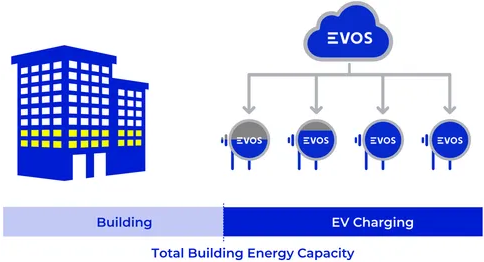What is the name of the centralized system?
Look at the image and respond with a one-word or short phrase answer.

EVOS